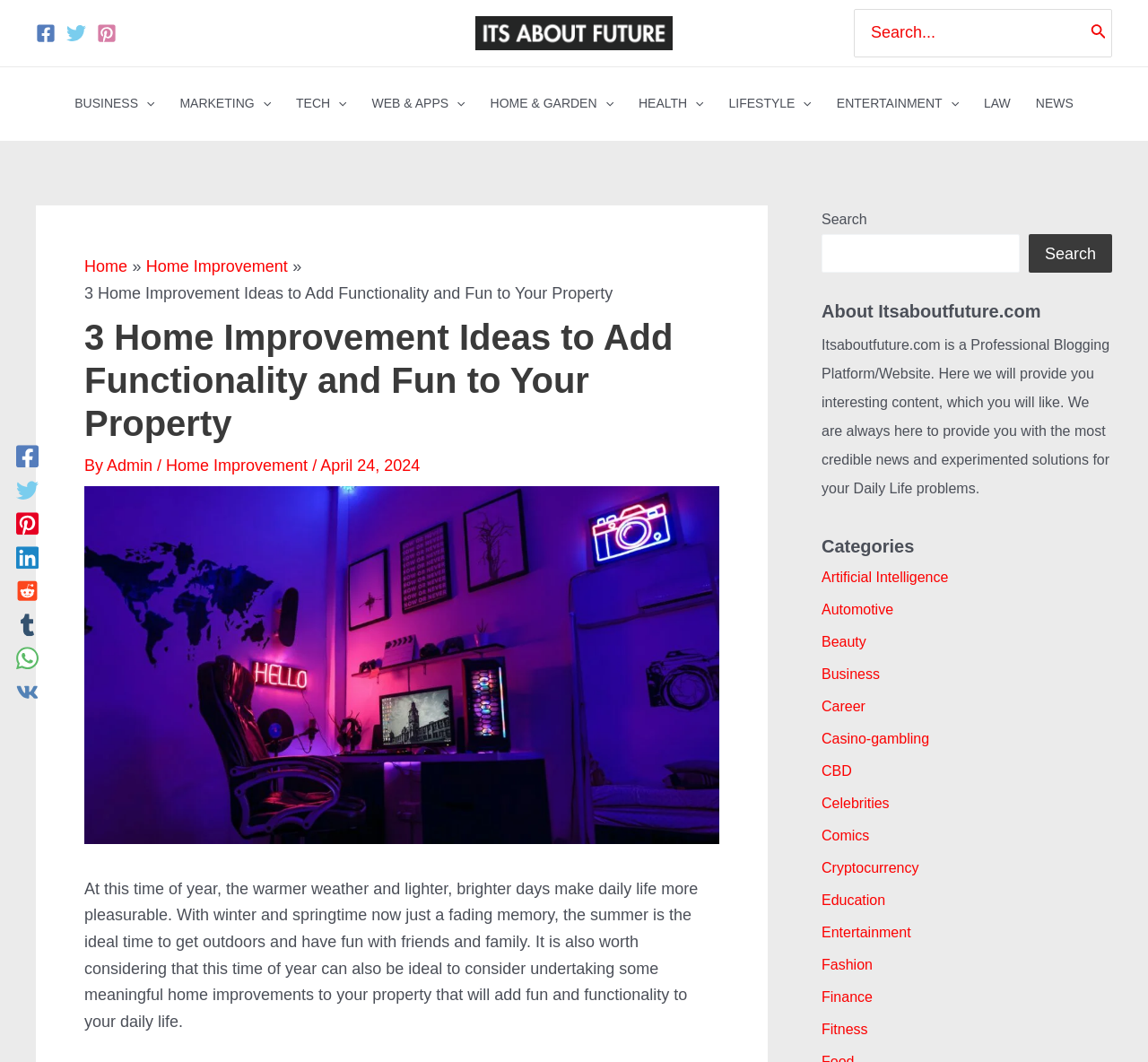Determine the main headline from the webpage and extract its text.

3 Home Improvement Ideas to Add Functionality and Fun to Your Property